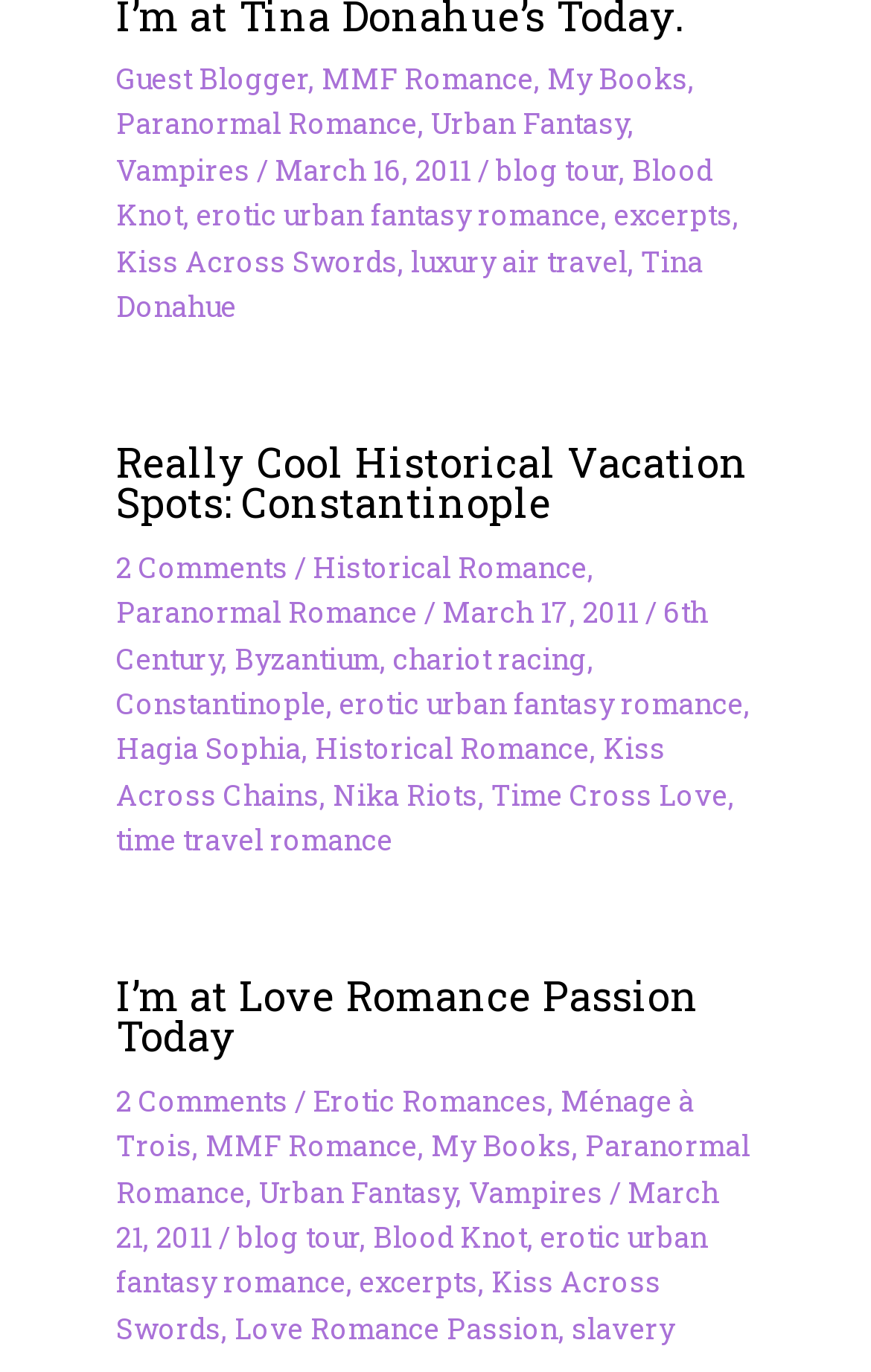Please find the bounding box for the UI element described by: "excerpts".

[0.413, 0.921, 0.548, 0.948]